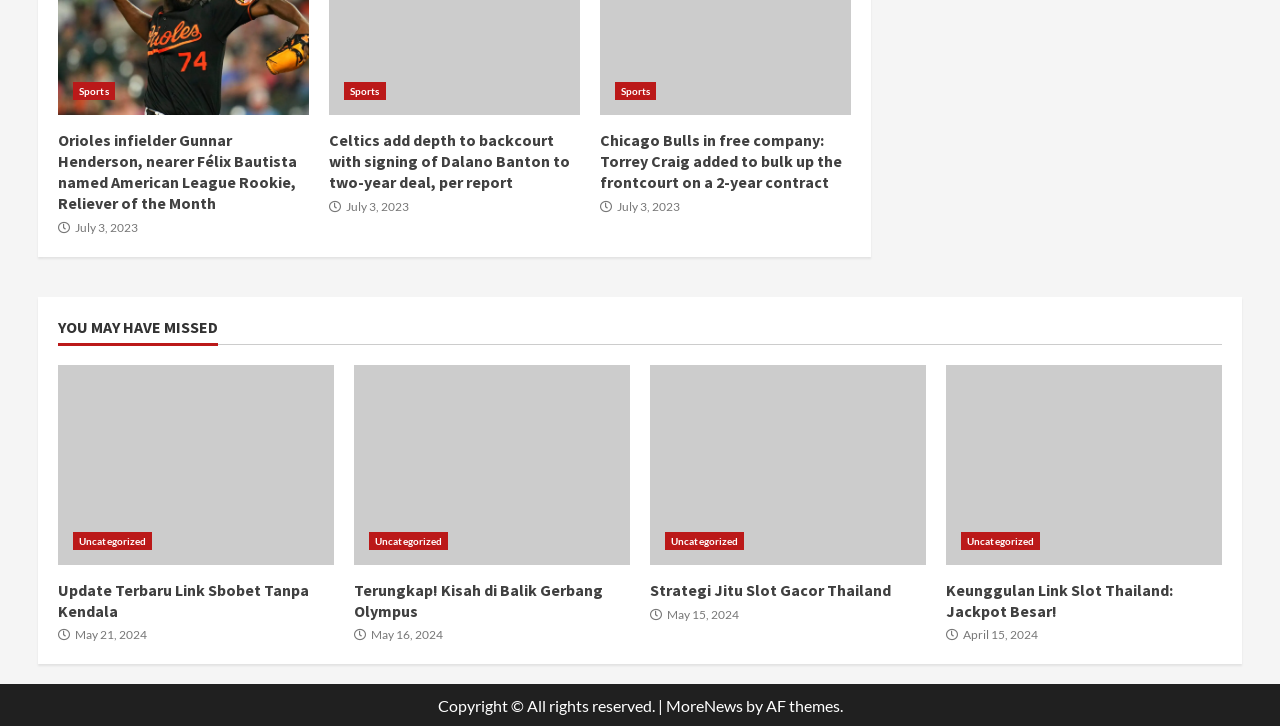What is the date of the third article under 'YOU MAY HAVE MISSED'?
Provide a short answer using one word or a brief phrase based on the image.

May 15, 2024